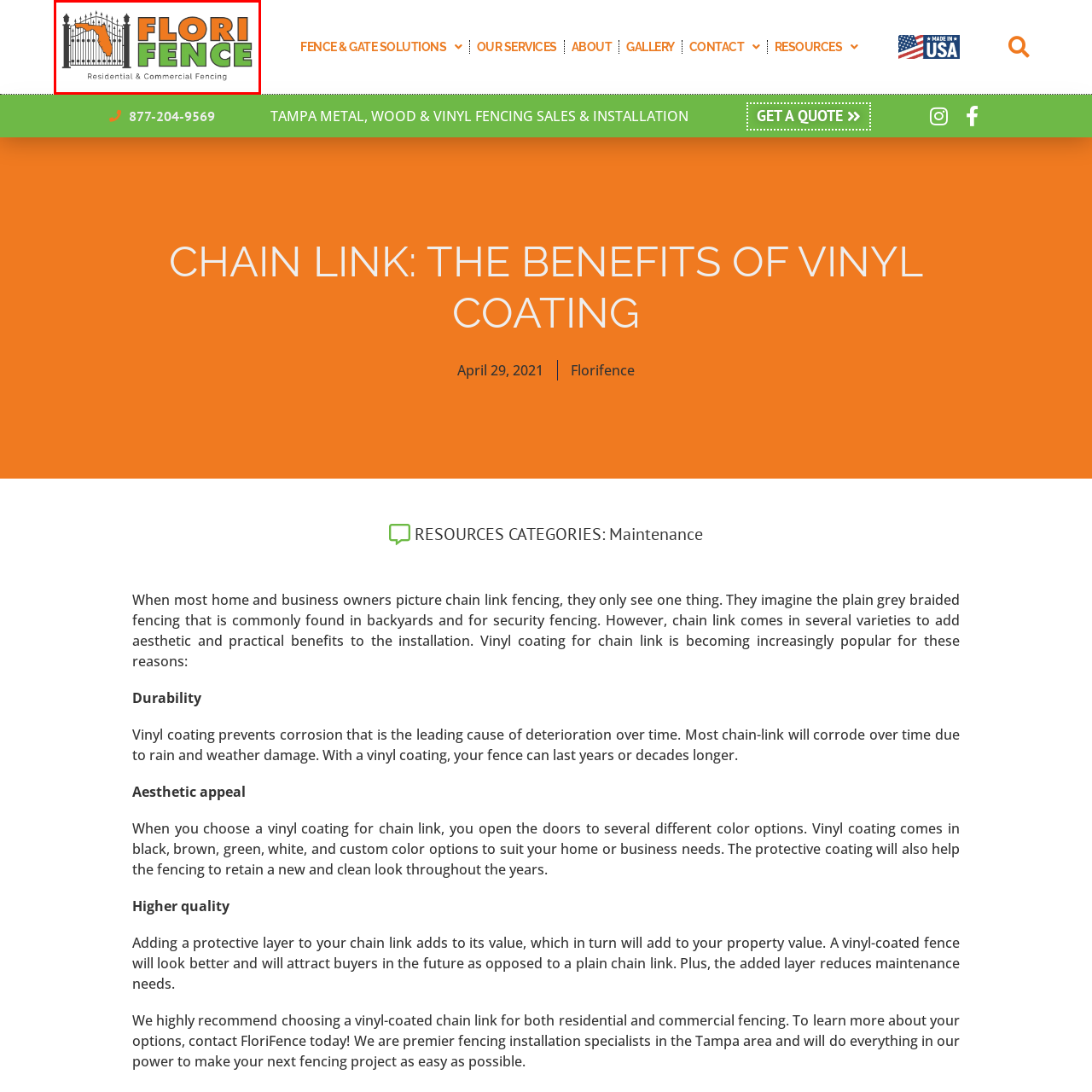What is on top of the wrought iron gate?
Inspect the image area bounded by the red box and answer the question with a single word or a short phrase.

silhouette of Florida